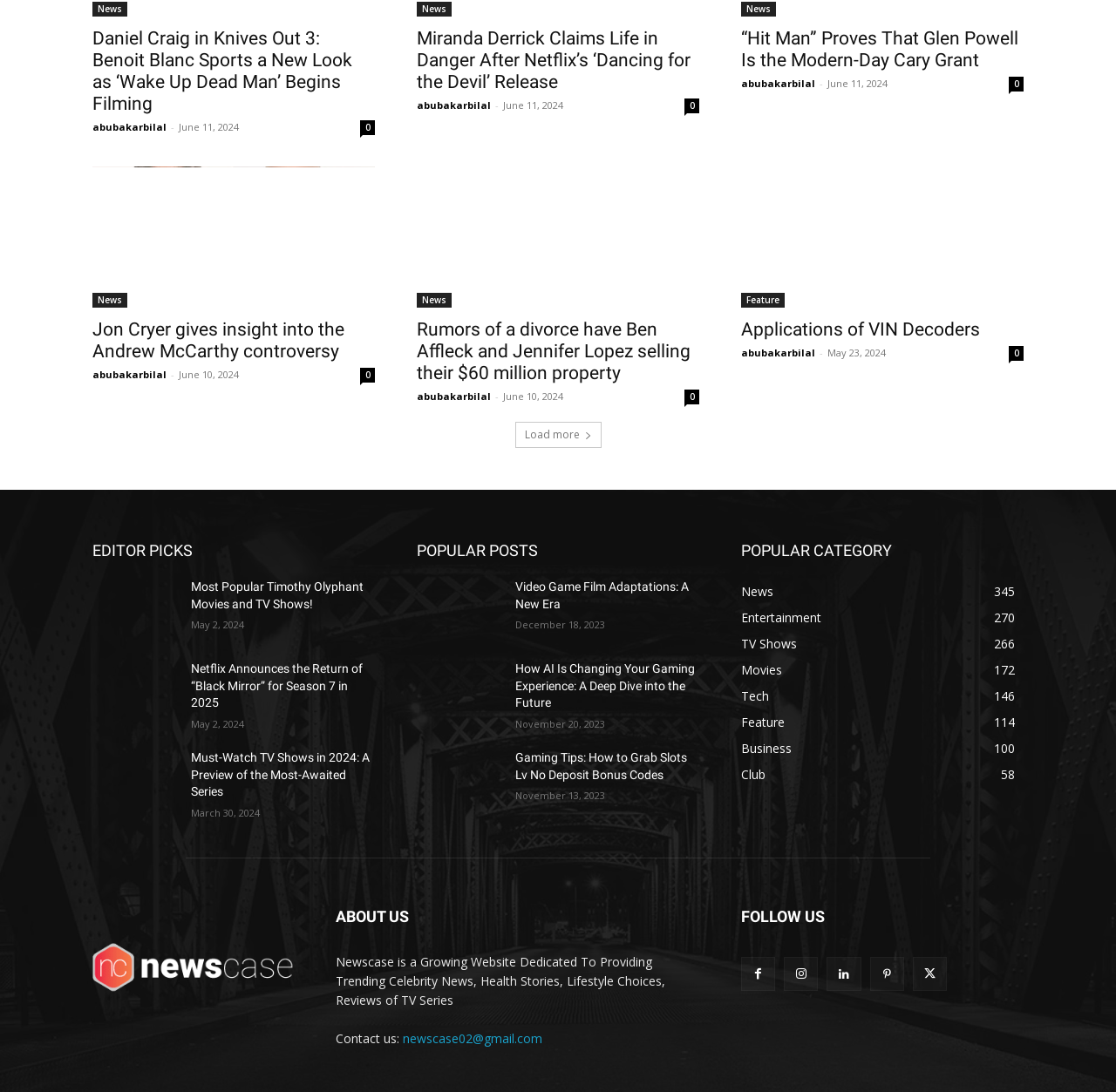For the following element description, predict the bounding box coordinates in the format (top-left x, top-left y, bottom-right x, bottom-right y). All values should be floating point numbers between 0 and 1. Description: title="Applications of VIN Decoders"

[0.664, 0.153, 0.917, 0.282]